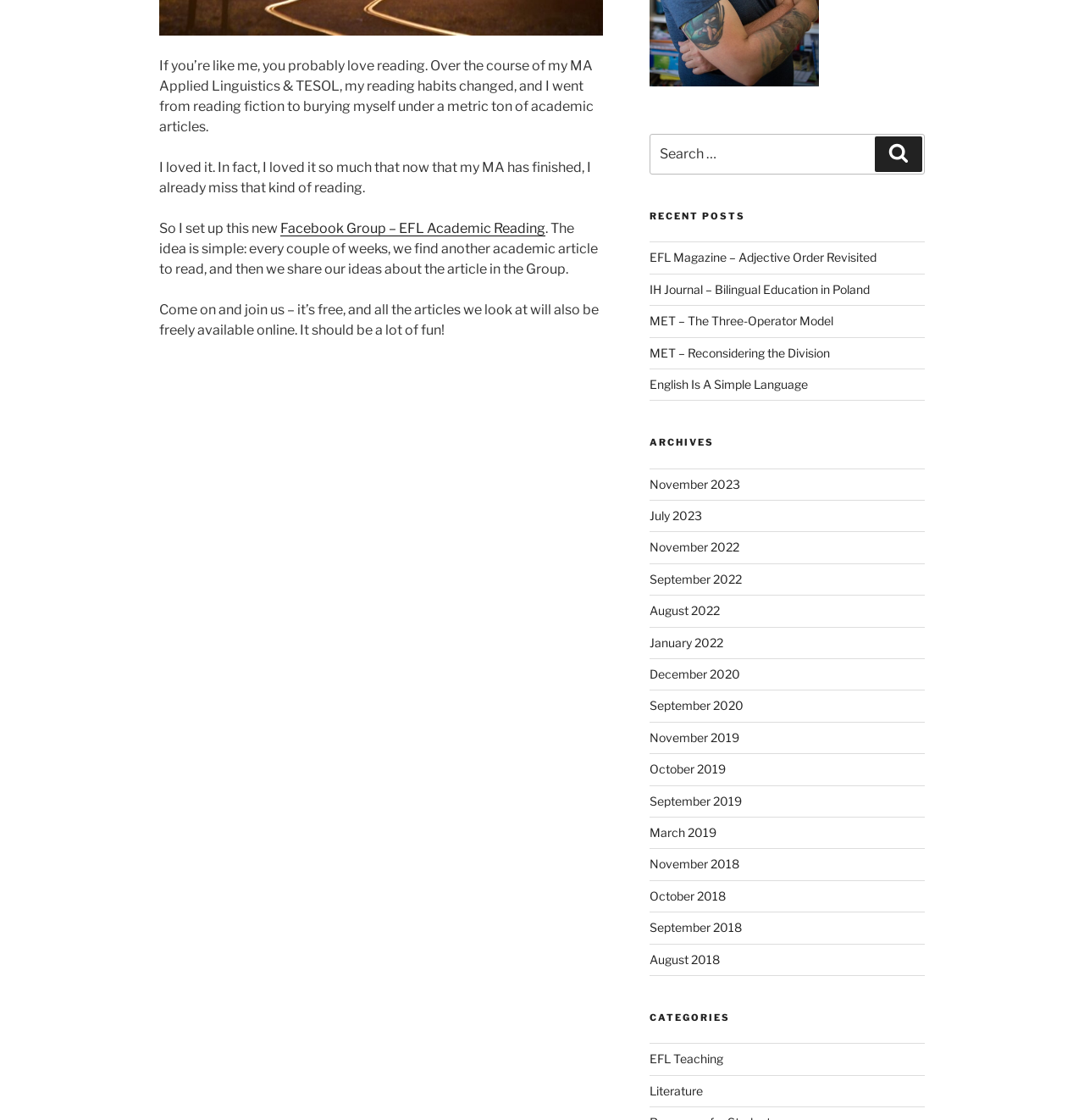Identify the bounding box of the HTML element described here: "Search". Provide the coordinates as four float numbers between 0 and 1: [left, top, right, bottom].

[0.807, 0.121, 0.851, 0.154]